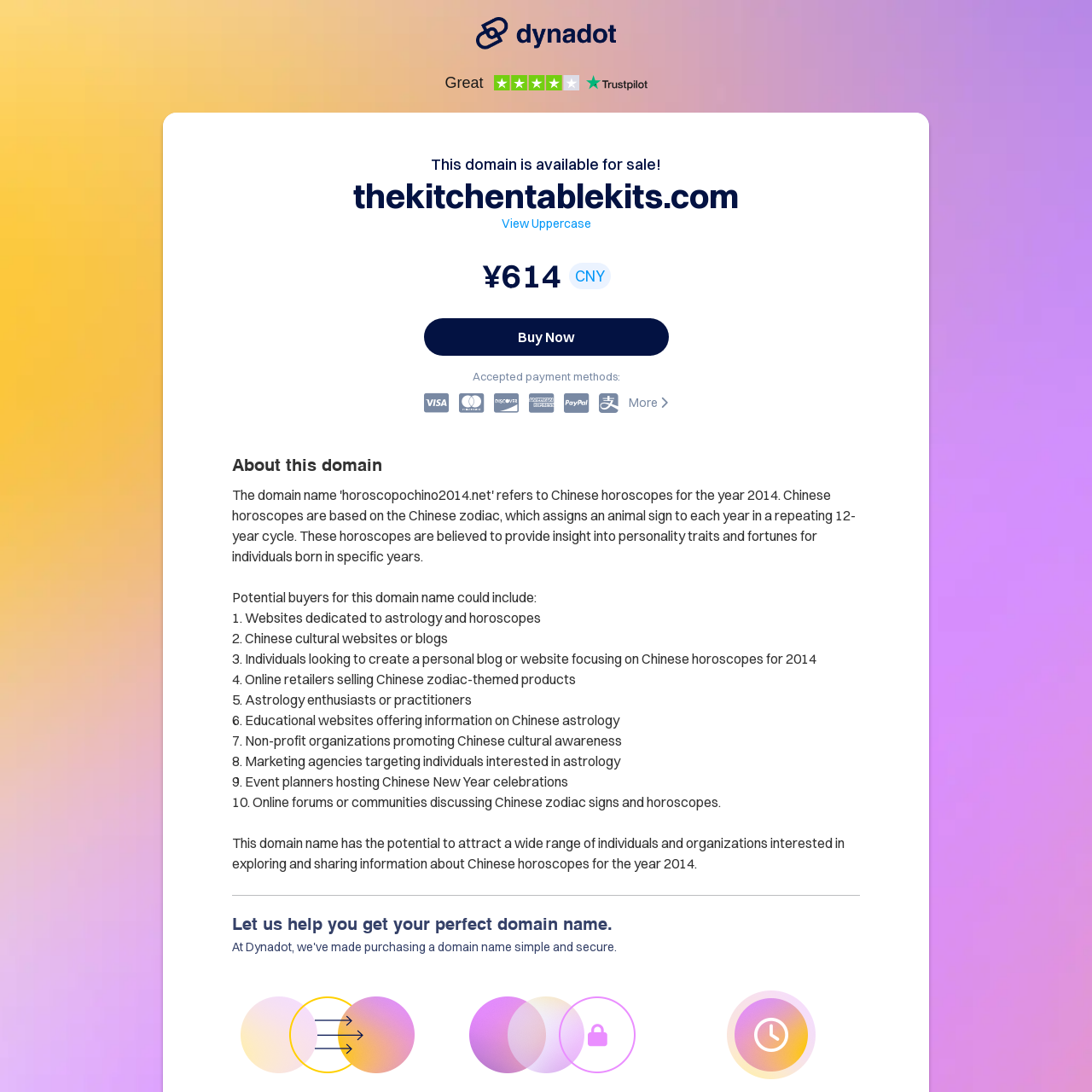Provide the bounding box coordinates of the HTML element described by the text: "More". The coordinates should be in the format [left, top, right, bottom] with values between 0 and 1.

[0.576, 0.361, 0.612, 0.377]